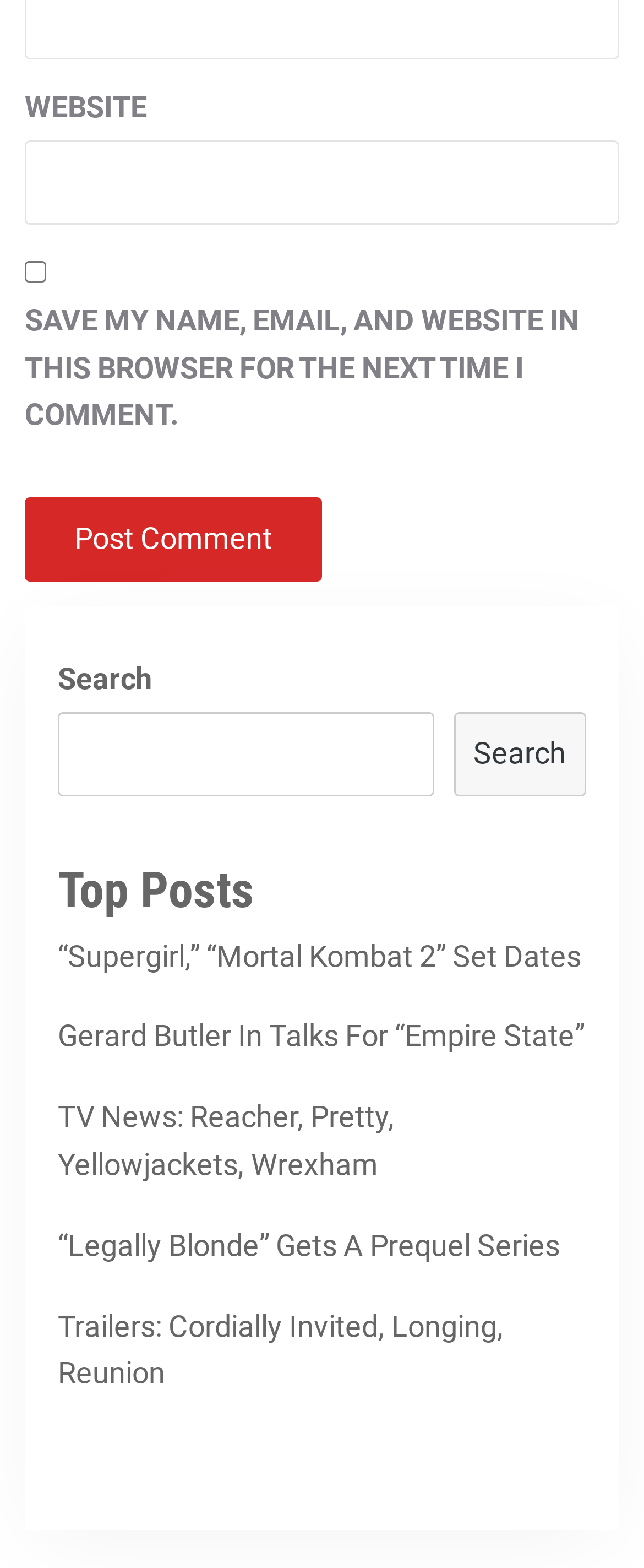Is the checkbox for saving name and email checked?
From the details in the image, provide a complete and detailed answer to the question.

I examined the checkbox element in the comment section and found that it is not checked.